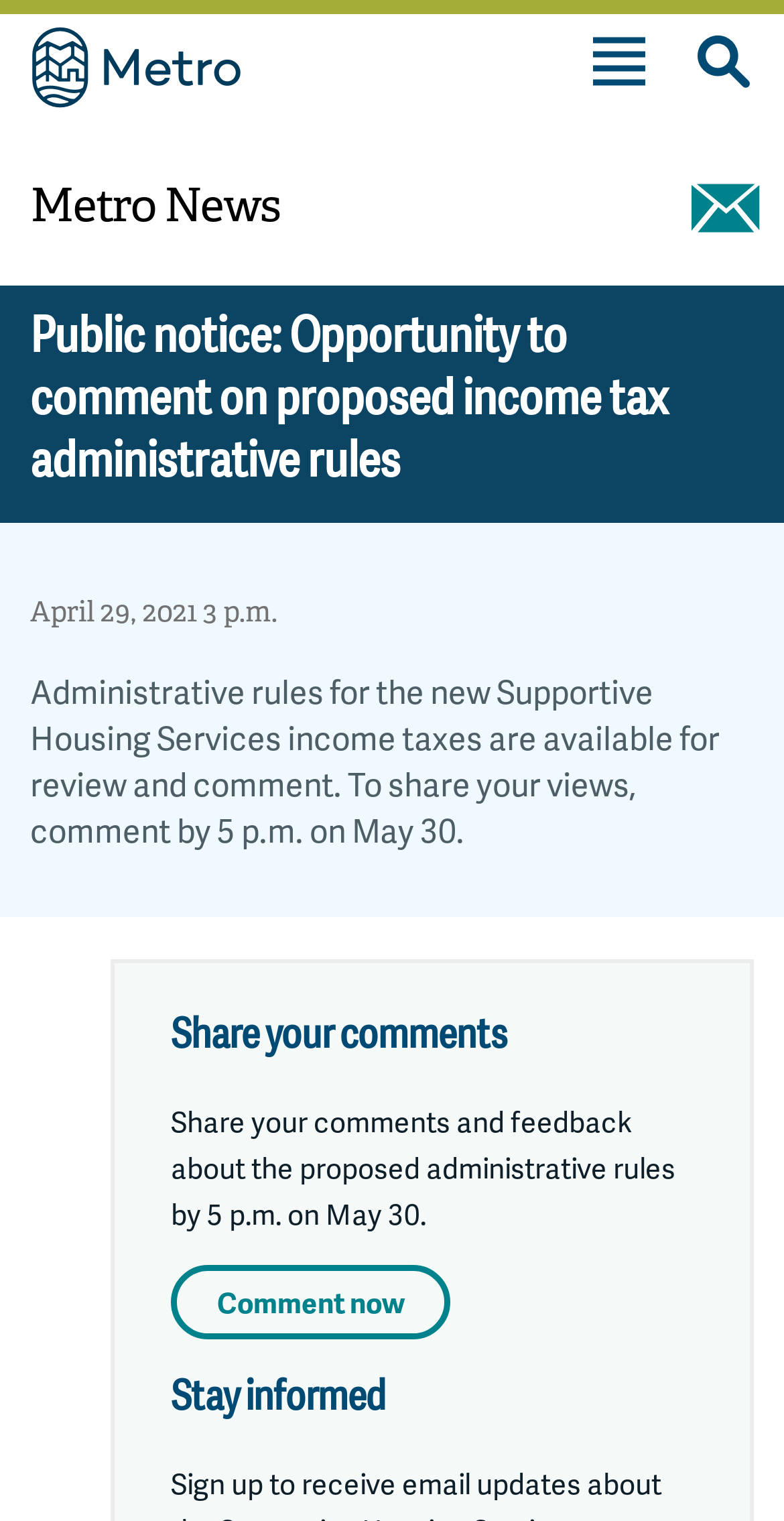Please find the bounding box coordinates for the clickable element needed to perform this instruction: "Search the entire site".

[0.89, 0.0, 0.956, 0.058]